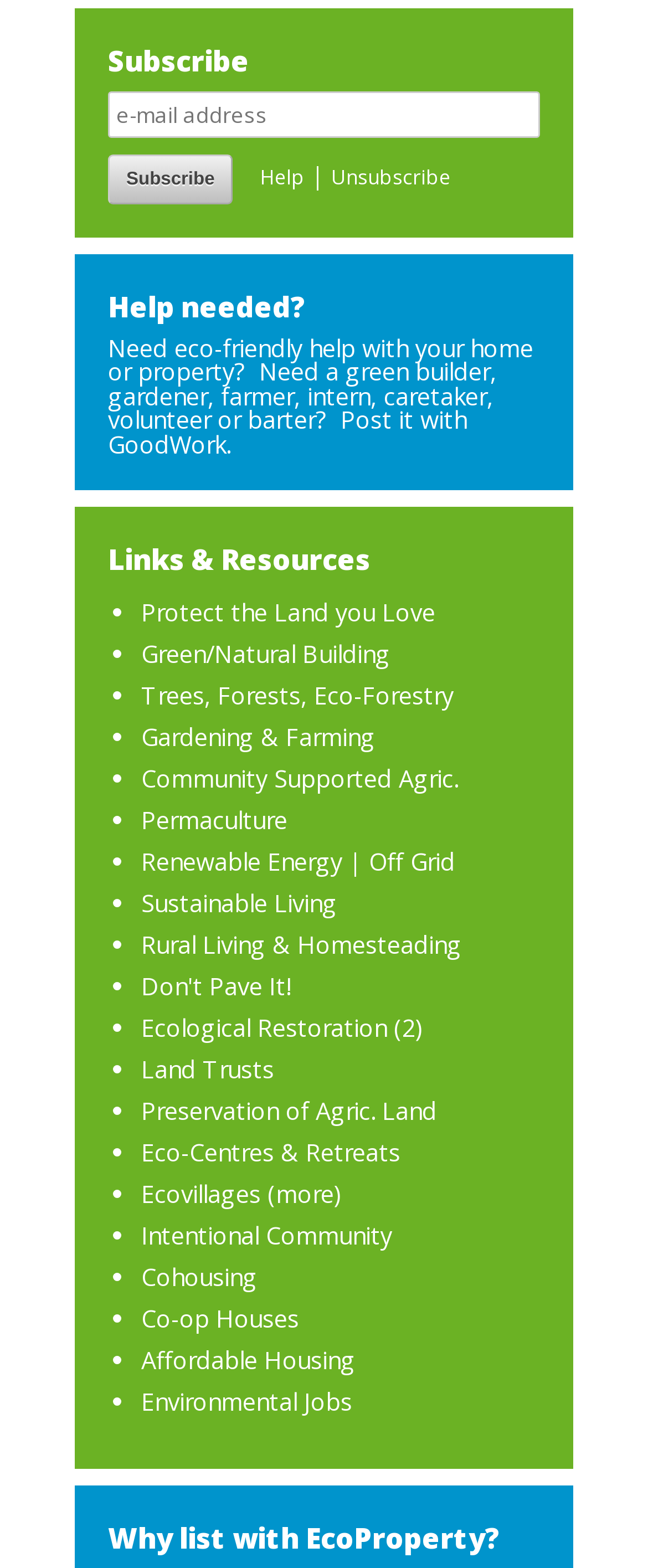Please determine the bounding box coordinates of the clickable area required to carry out the following instruction: "Learn about Green/Natural Building". The coordinates must be four float numbers between 0 and 1, represented as [left, top, right, bottom].

[0.218, 0.407, 0.603, 0.427]